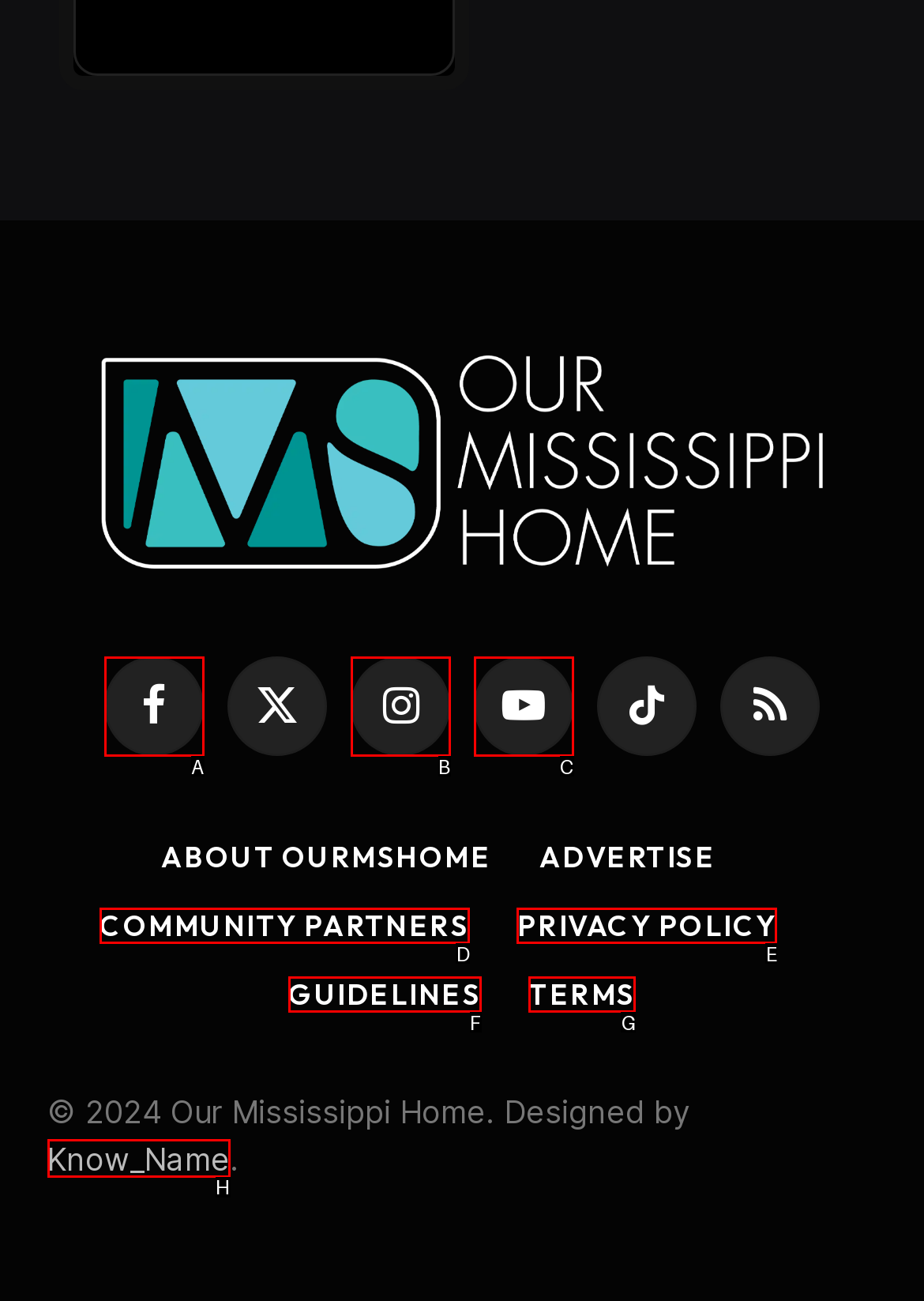Based on the given description: Terms, identify the correct option and provide the corresponding letter from the given choices directly.

G